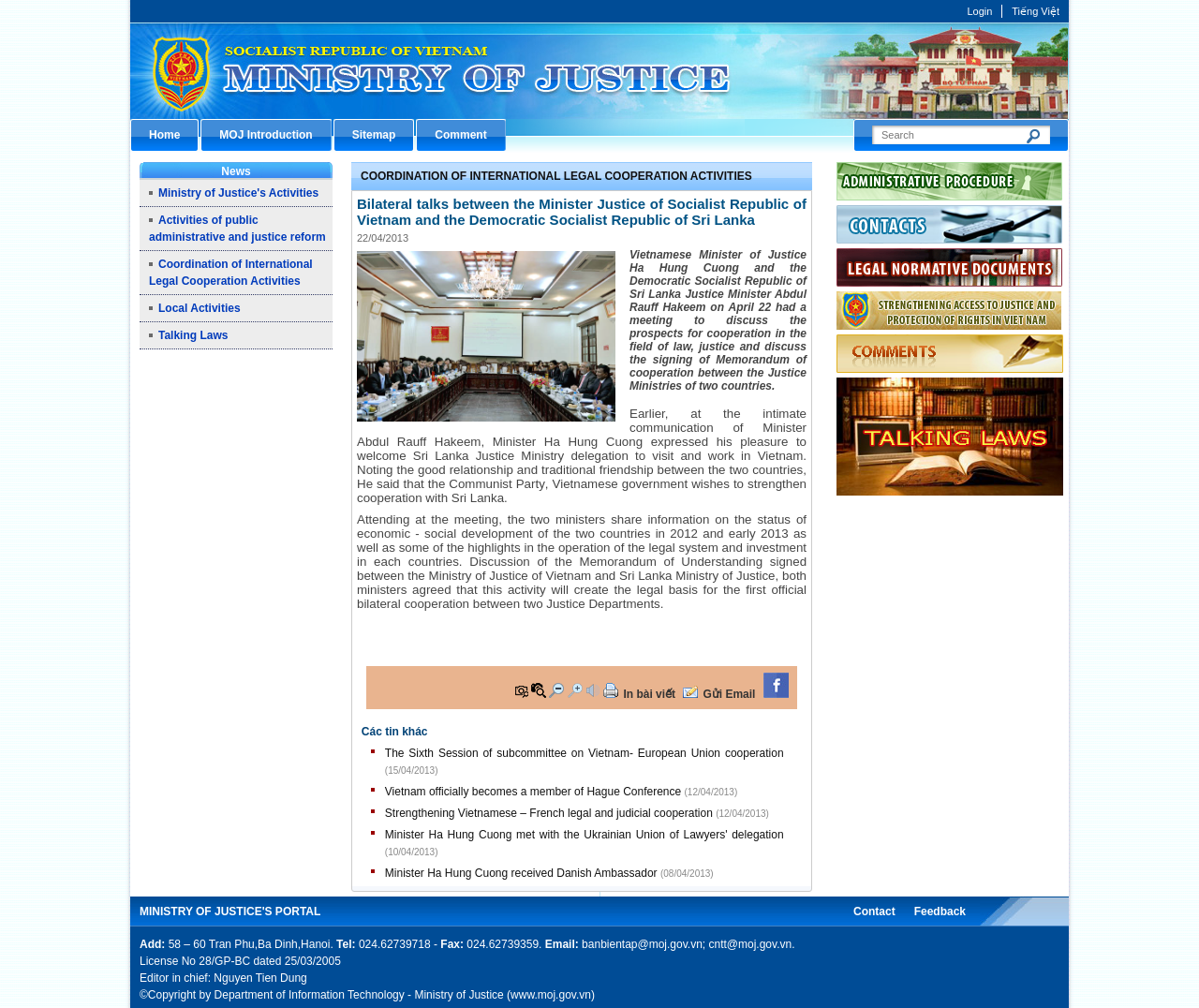Select the bounding box coordinates of the element I need to click to carry out the following instruction: "Read about the Ministry of Justice's Activities".

[0.124, 0.185, 0.266, 0.198]